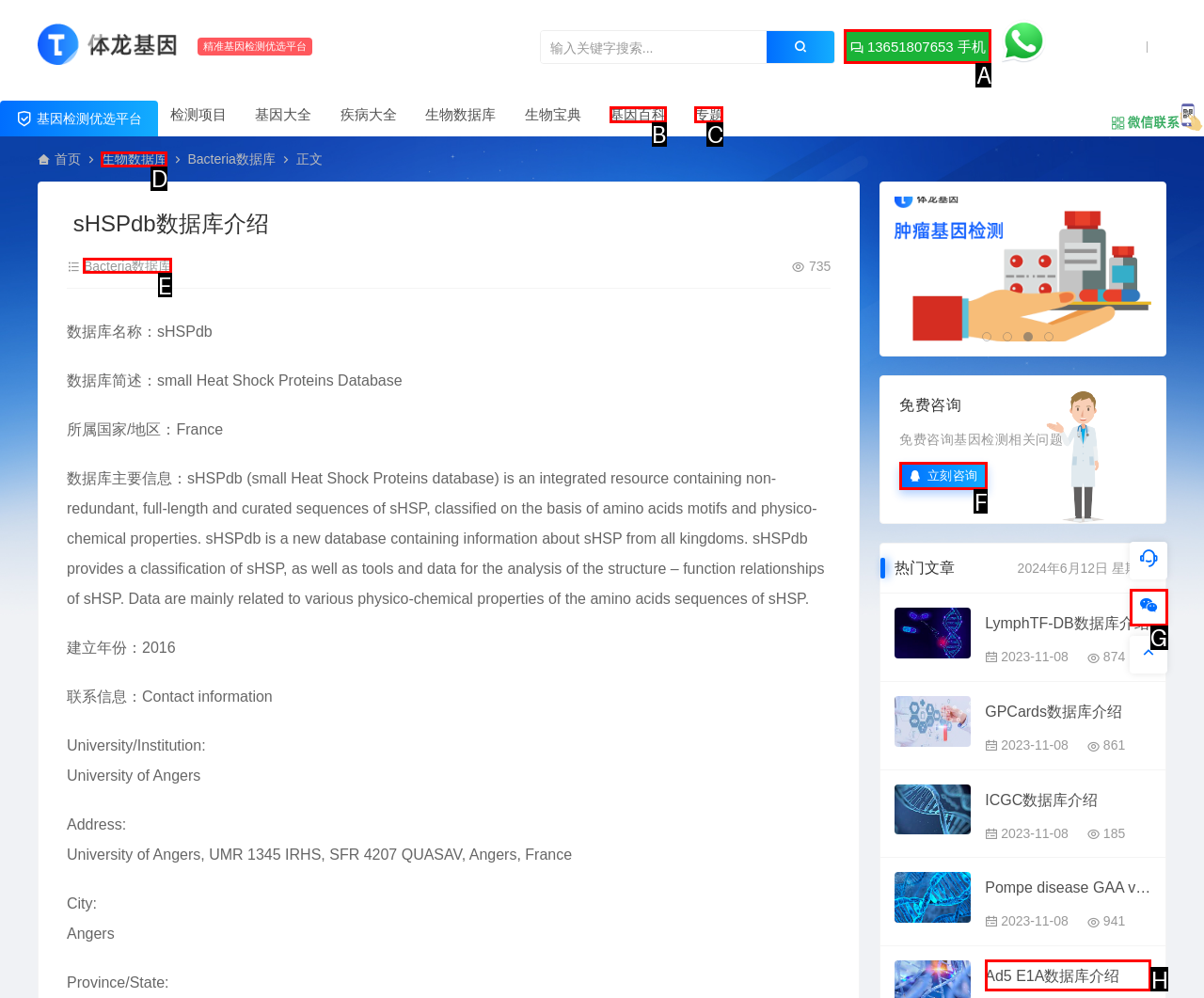Please indicate which HTML element to click in order to fulfill the following task: Consult for free Respond with the letter of the chosen option.

F